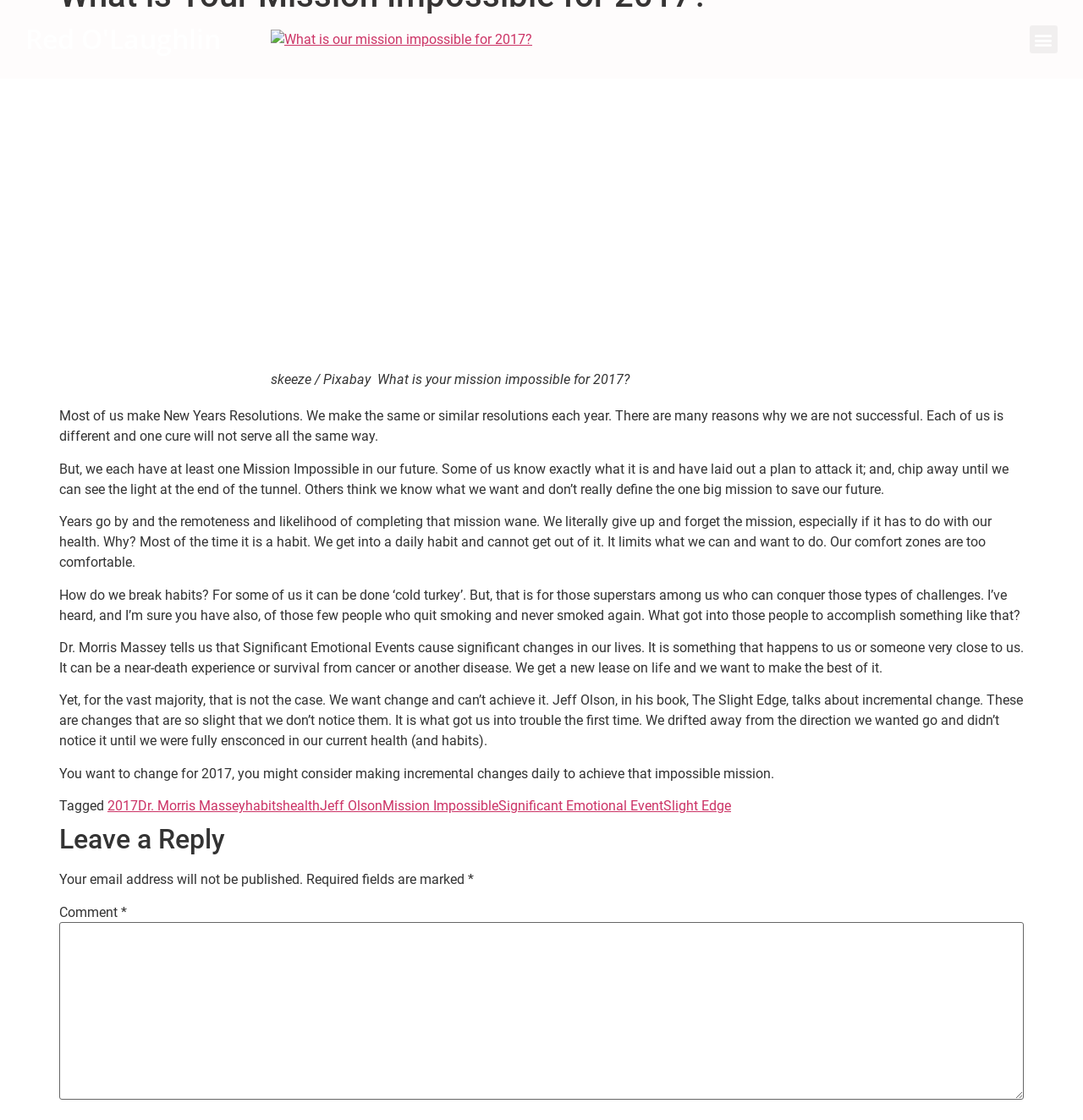What is the name of the book mentioned in the article?
Using the screenshot, give a one-word or short phrase answer.

The Slight Edge